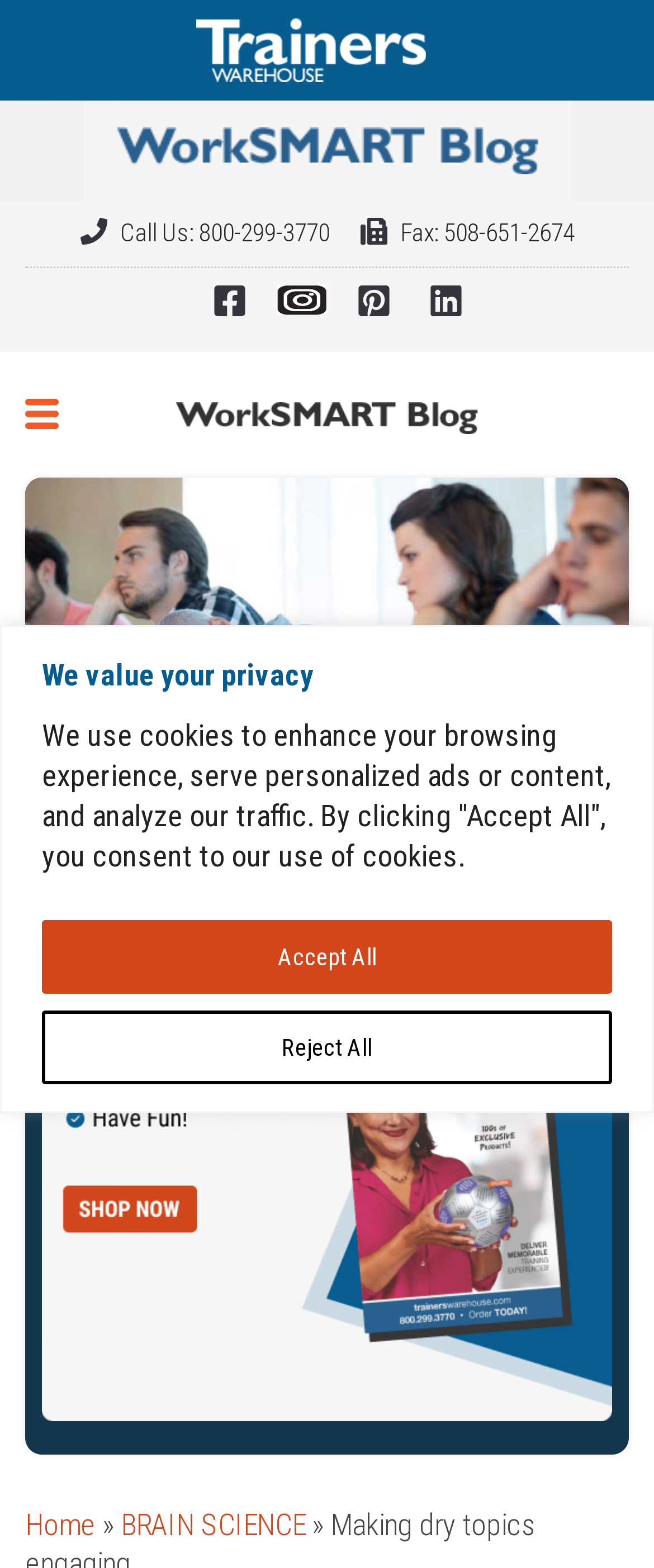Please determine the bounding box coordinates of the clickable area required to carry out the following instruction: "Go to the Home page". The coordinates must be four float numbers between 0 and 1, represented as [left, top, right, bottom].

[0.038, 0.96, 0.146, 0.983]